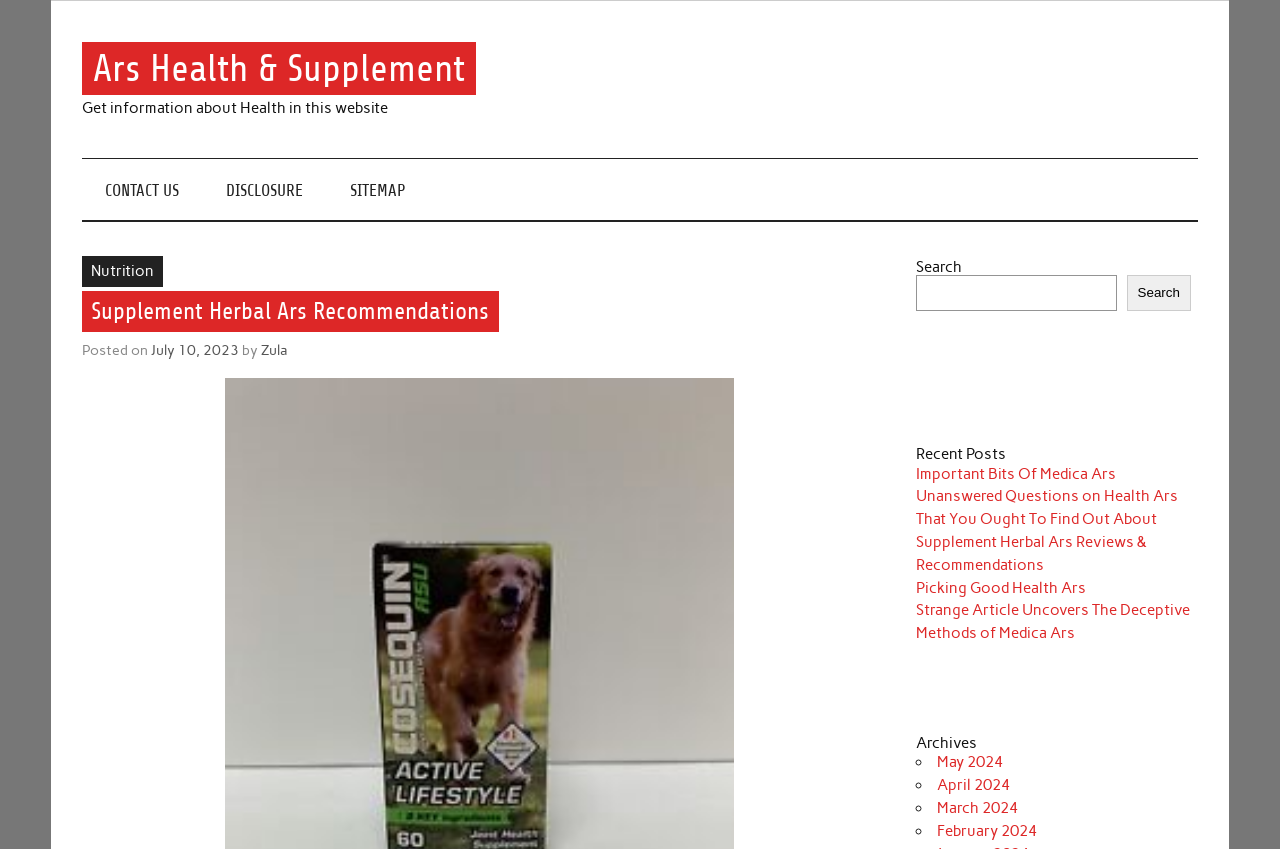Identify the bounding box coordinates for the element you need to click to achieve the following task: "Search for health information". Provide the bounding box coordinates as four float numbers between 0 and 1, in the form [left, top, right, bottom].

[0.715, 0.306, 0.93, 0.366]